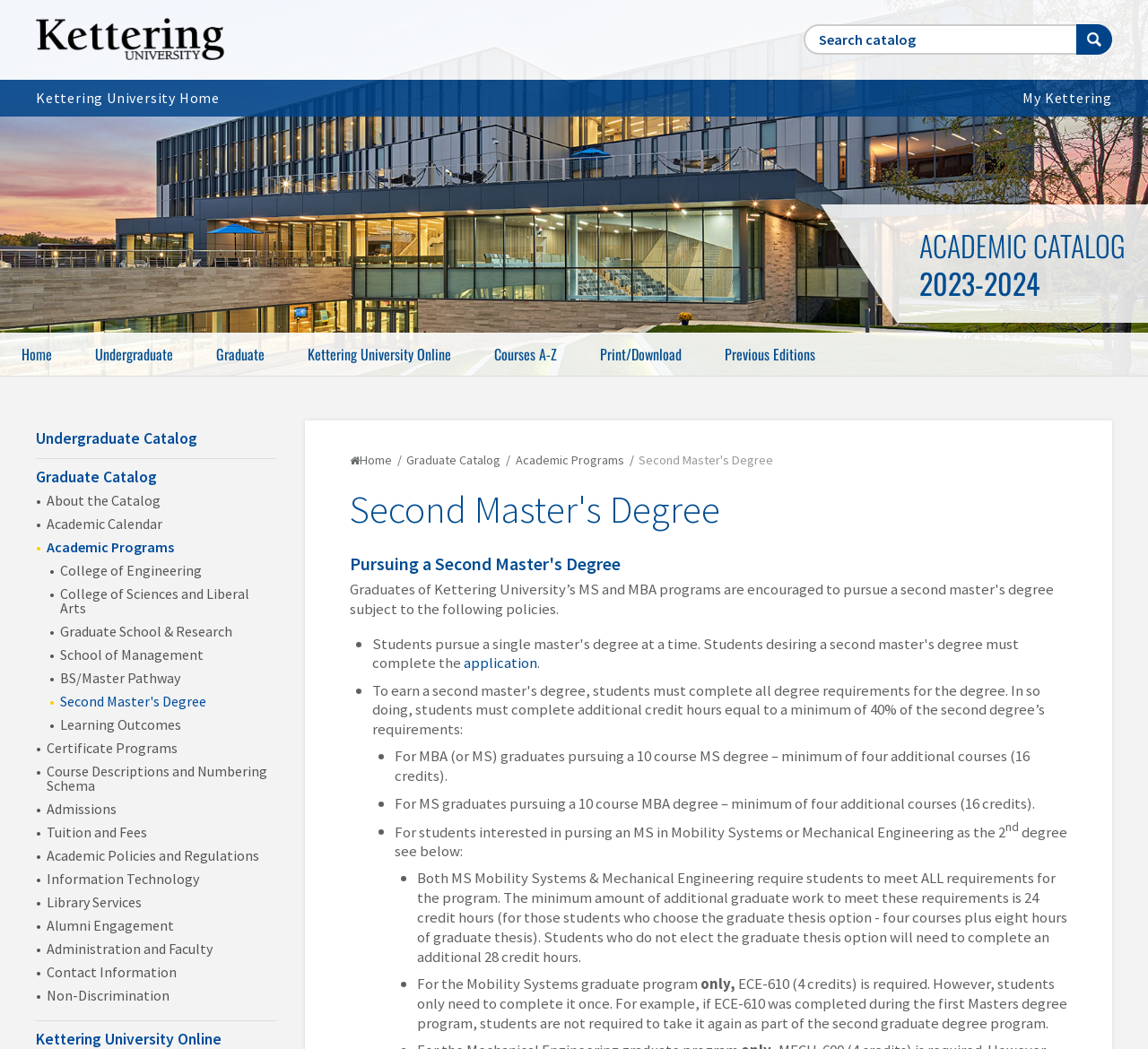Find and specify the bounding box coordinates that correspond to the clickable region for the instruction: "Go to Kettering University Home".

[0.015, 0.076, 0.208, 0.111]